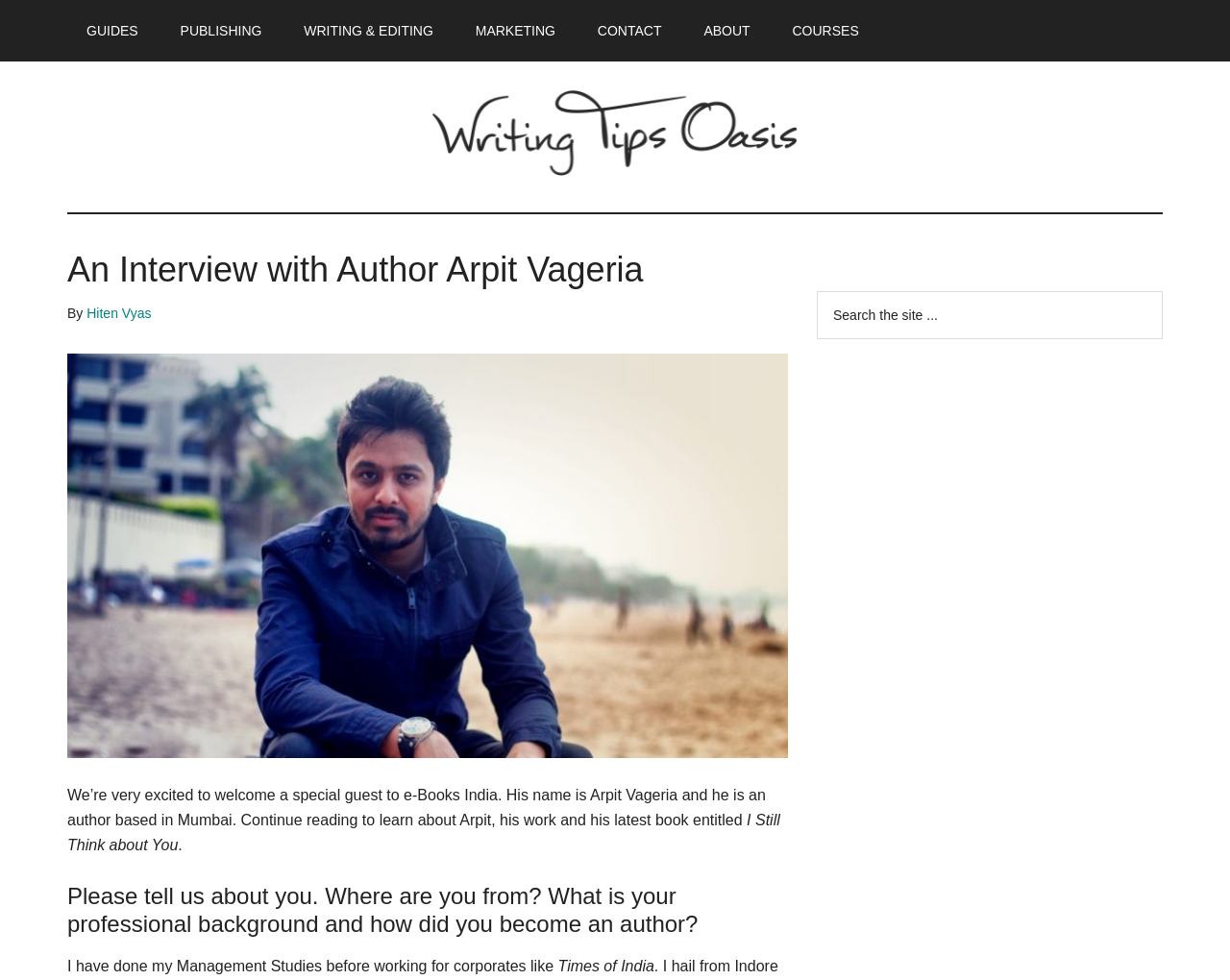What is the purpose of the website?
Answer the question in as much detail as possible.

I found the answer by looking at the text 'Writing Tips Oasis - A website dedicated to helping writers to write and publish books'.